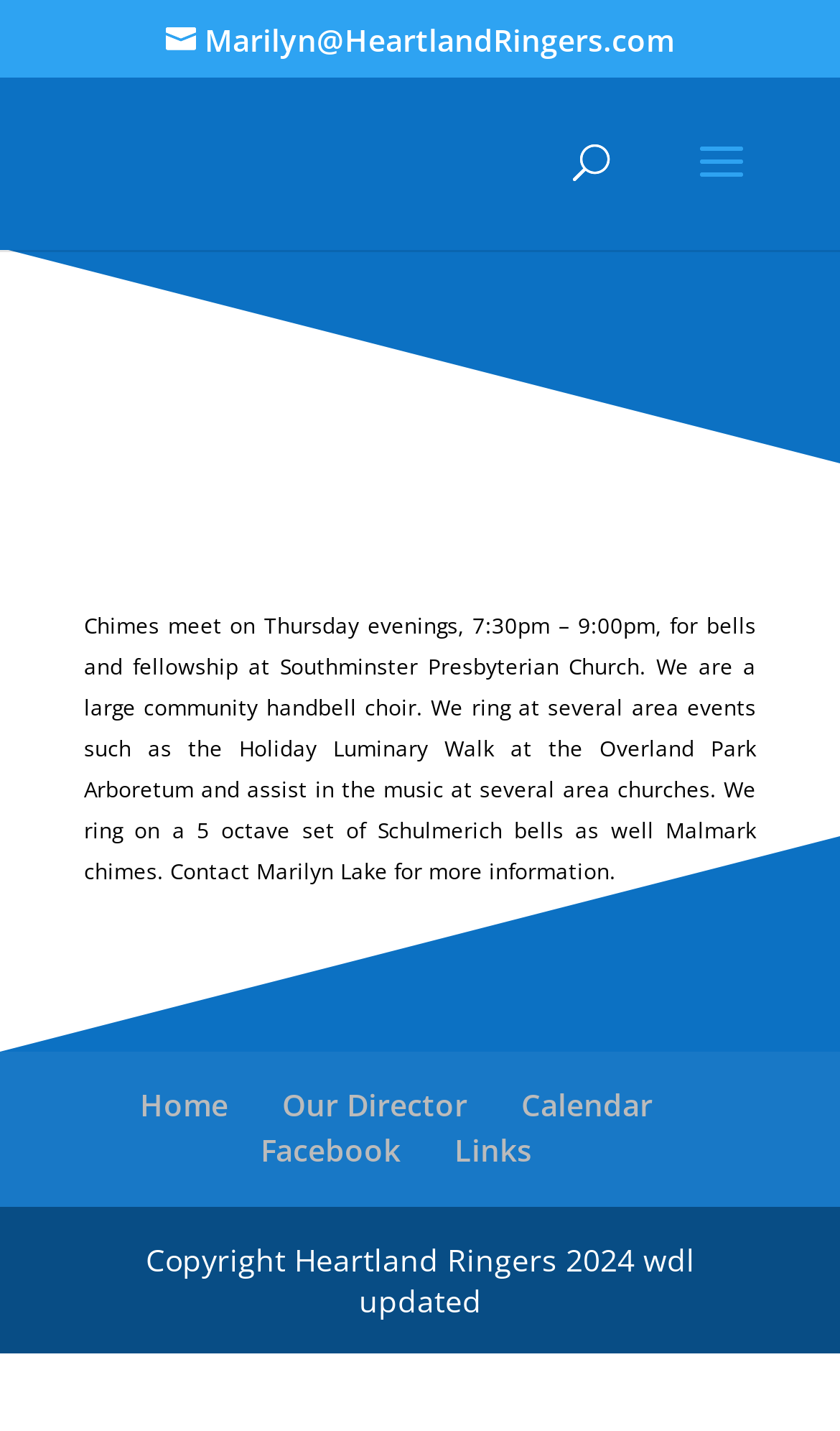Could you determine the bounding box coordinates of the clickable element to complete the instruction: "Go to Home page"? Provide the coordinates as four float numbers between 0 and 1, i.e., [left, top, right, bottom].

[0.167, 0.758, 0.272, 0.786]